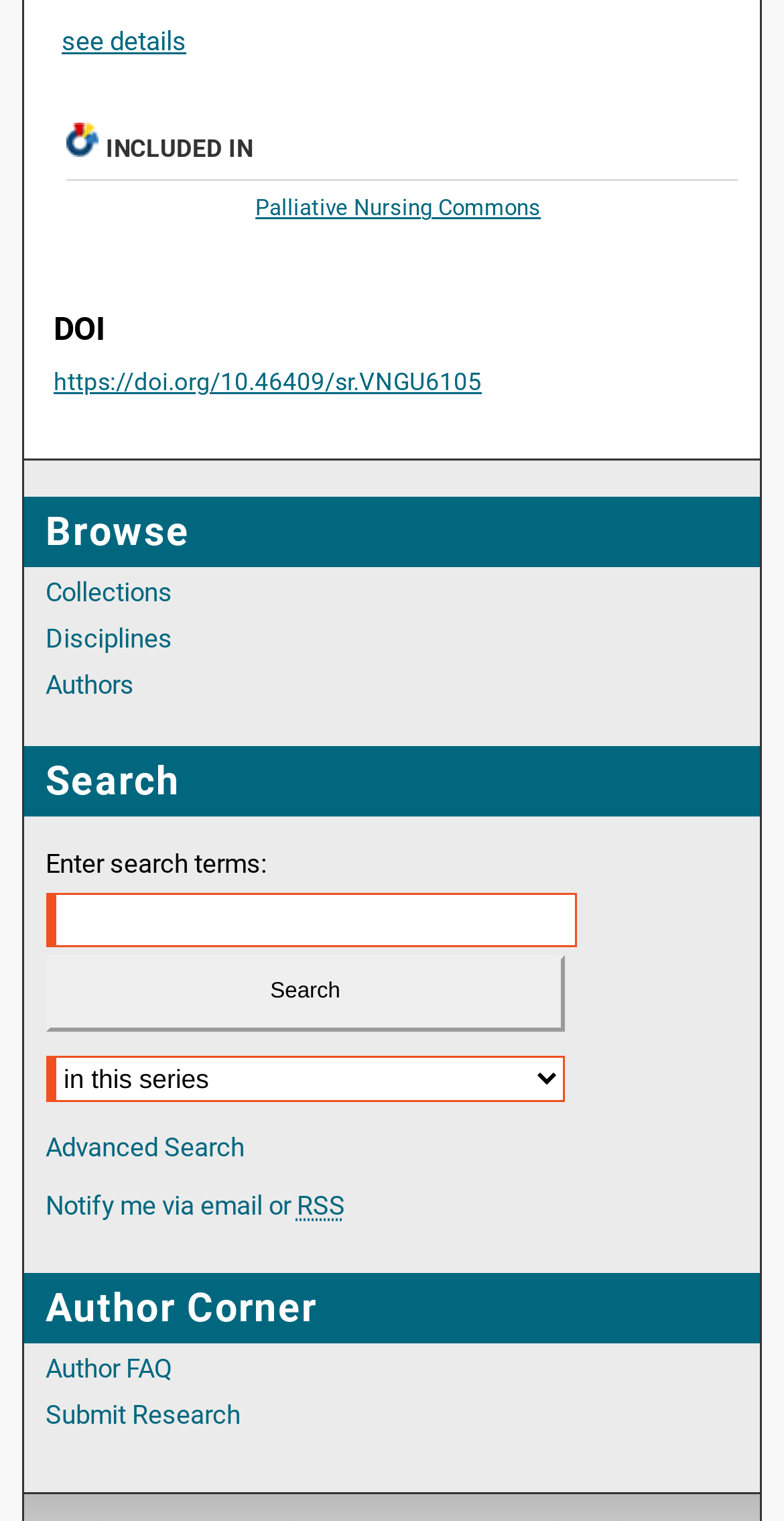Determine the bounding box coordinates for the element that should be clicked to follow this instruction: "Browse collections". The coordinates should be given as four float numbers between 0 and 1, in the format [left, top, right, bottom].

[0.058, 0.343, 0.942, 0.363]